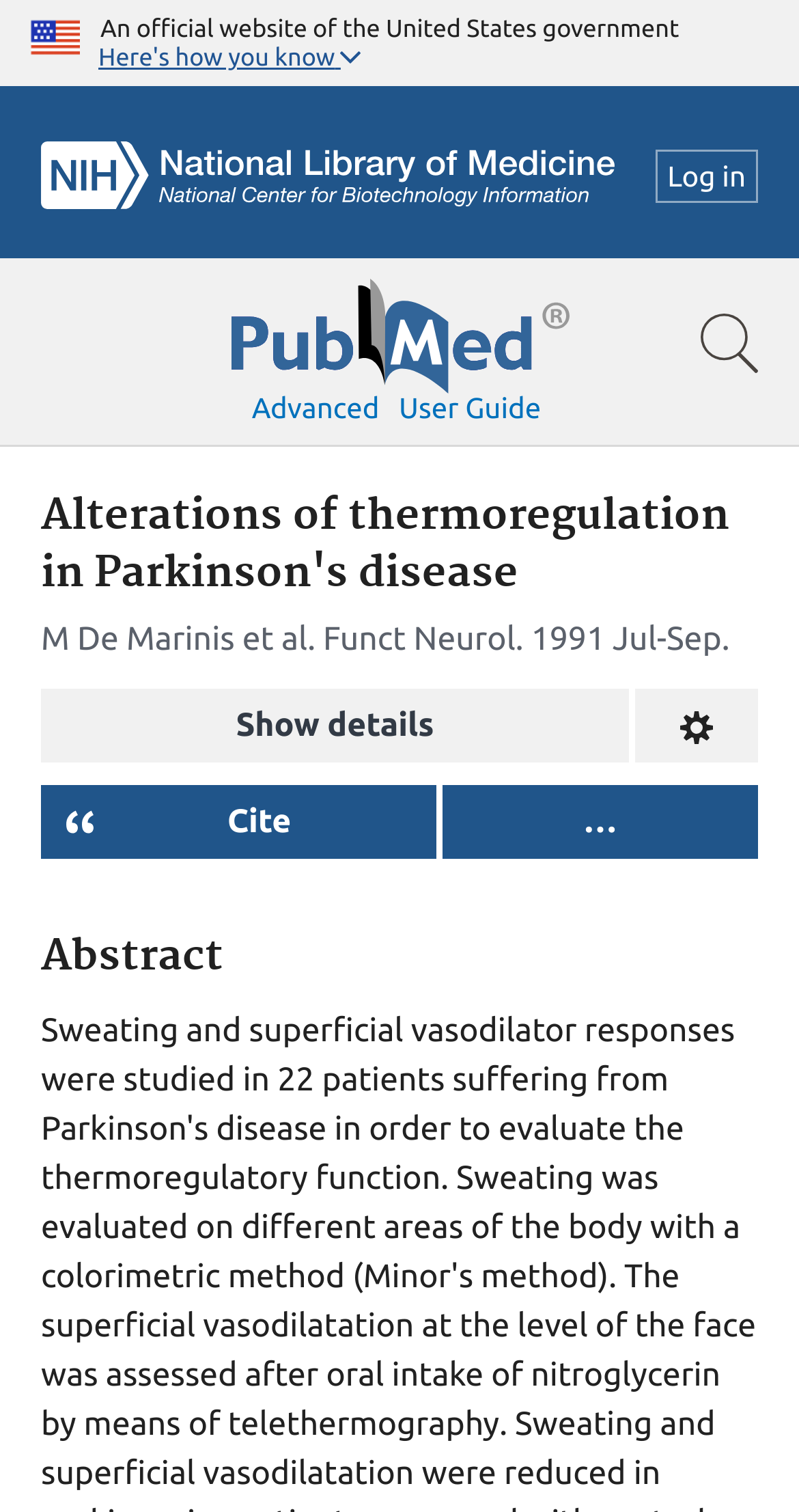Find and provide the bounding box coordinates for the UI element described with: "User Guide".

[0.499, 0.259, 0.677, 0.281]